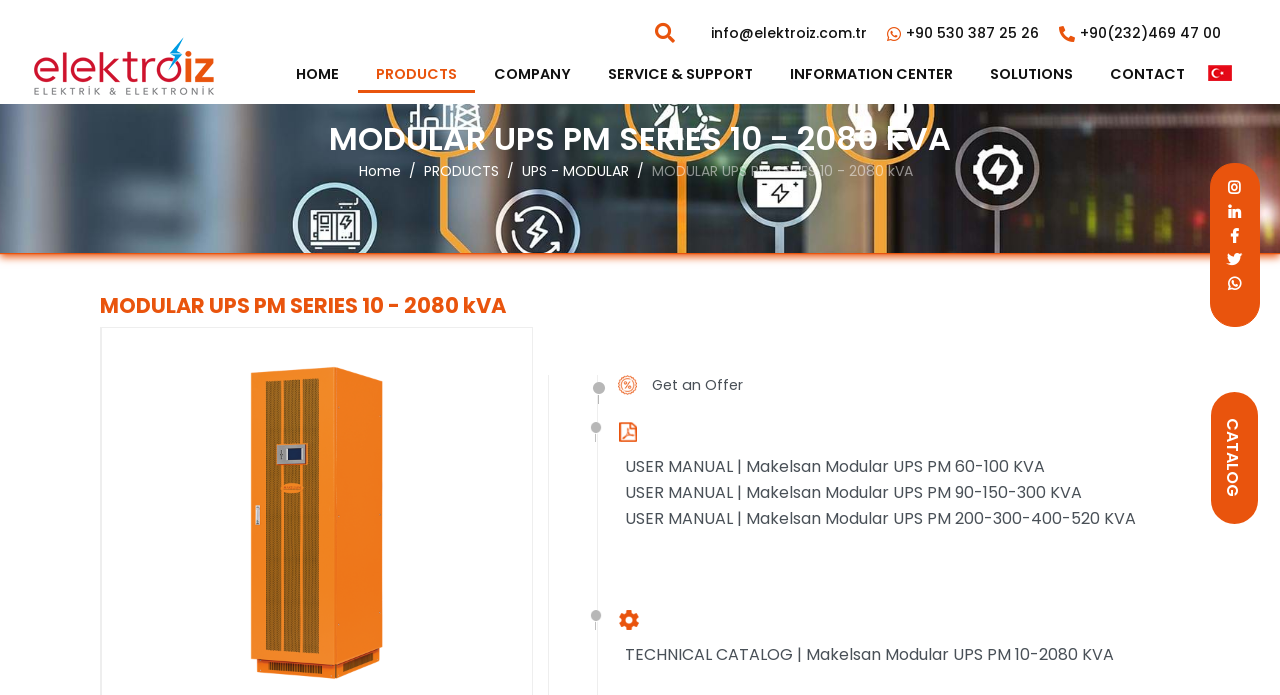Provide the bounding box coordinates of the HTML element described as: "+90 530 387 25 26". The bounding box coordinates should be four float numbers between 0 and 1, i.e., [left, top, right, bottom].

[0.693, 0.033, 0.812, 0.062]